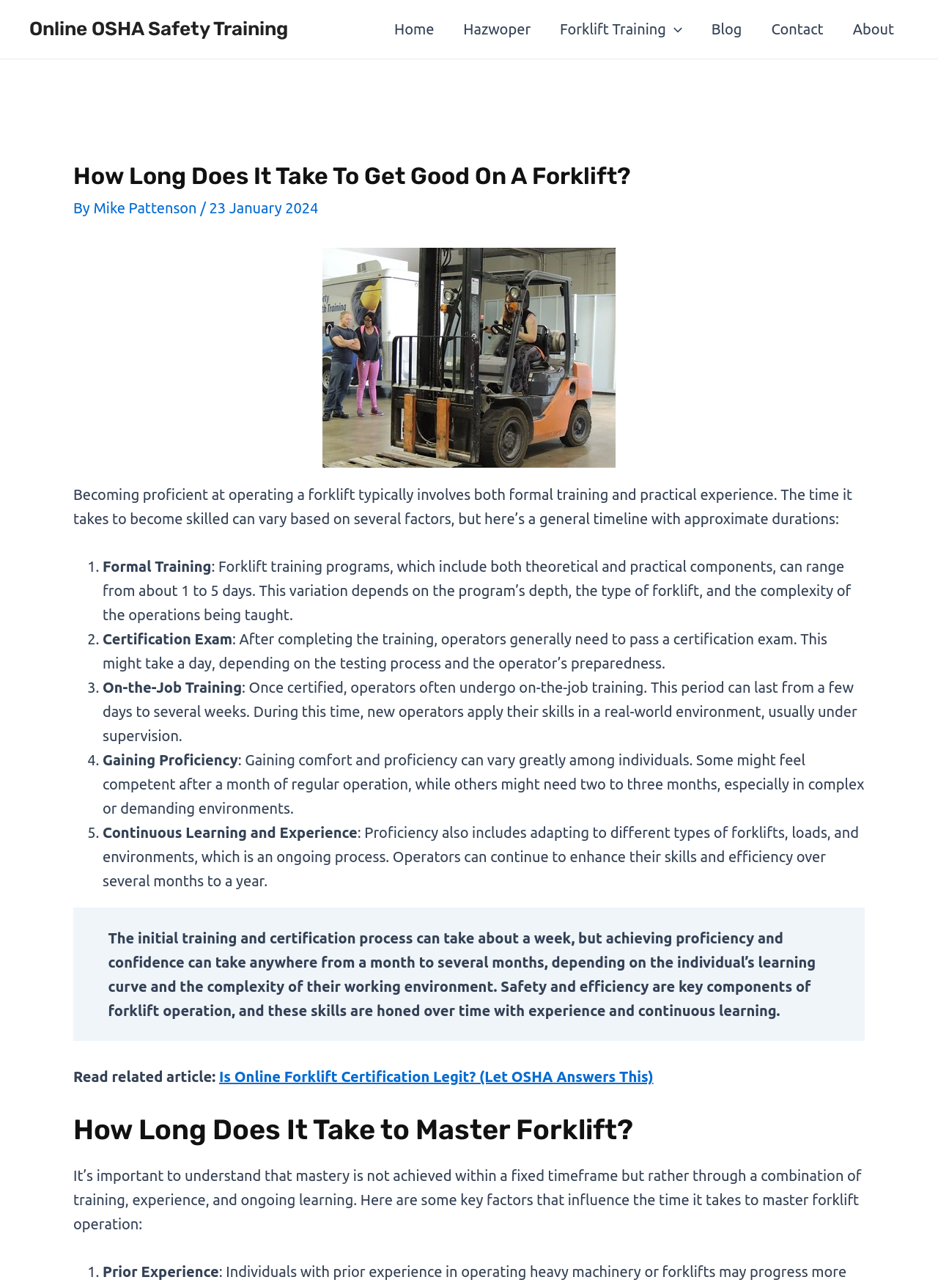Show the bounding box coordinates for the element that needs to be clicked to execute the following instruction: "Click on the 'Contact' link". Provide the coordinates in the form of four float numbers between 0 and 1, i.e., [left, top, right, bottom].

[0.807, 0.0, 0.893, 0.046]